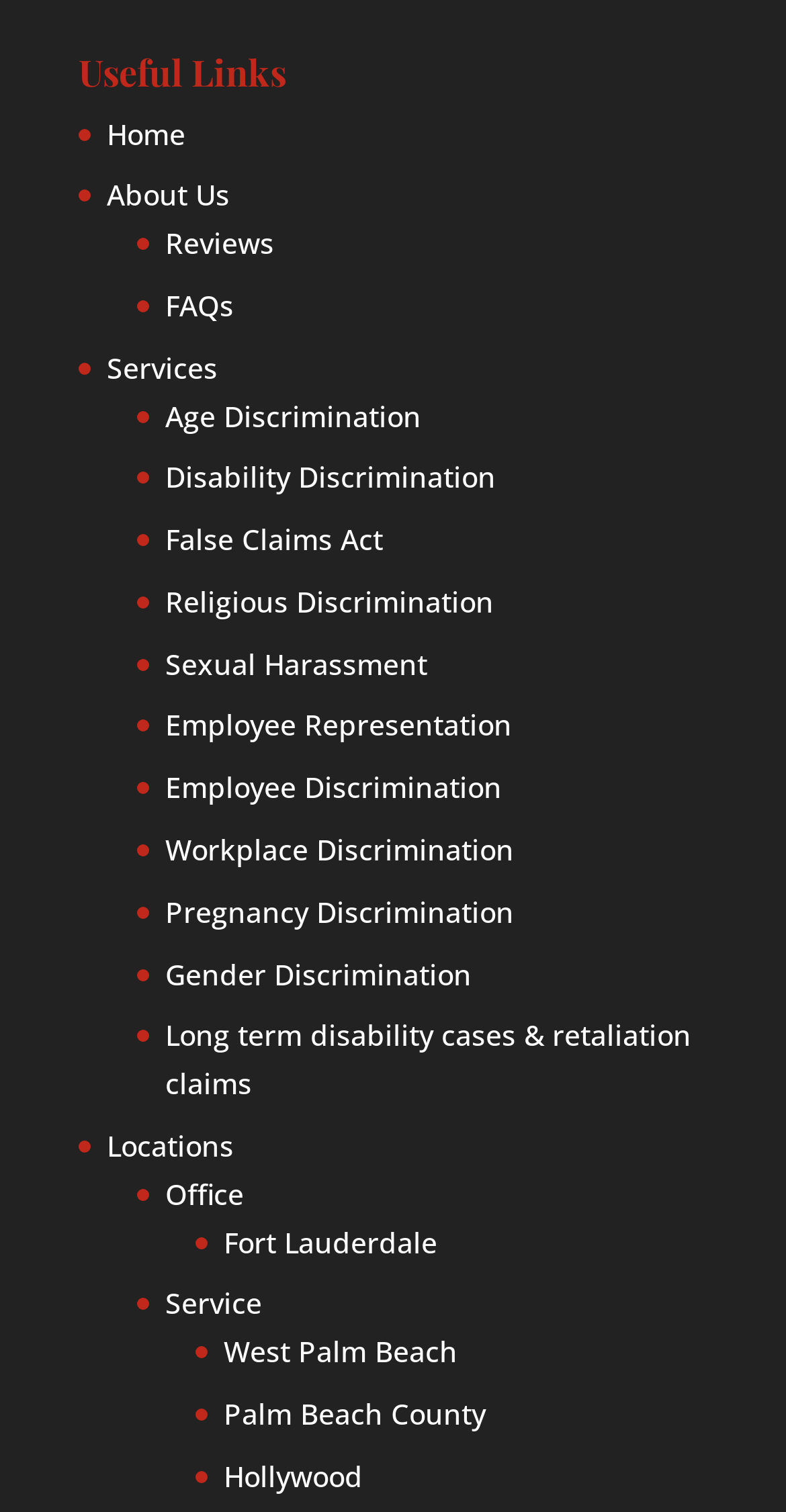Using the provided element description: "Pregnancy Discrimination", identify the bounding box coordinates. The coordinates should be four floats between 0 and 1 in the order [left, top, right, bottom].

[0.21, 0.59, 0.654, 0.616]